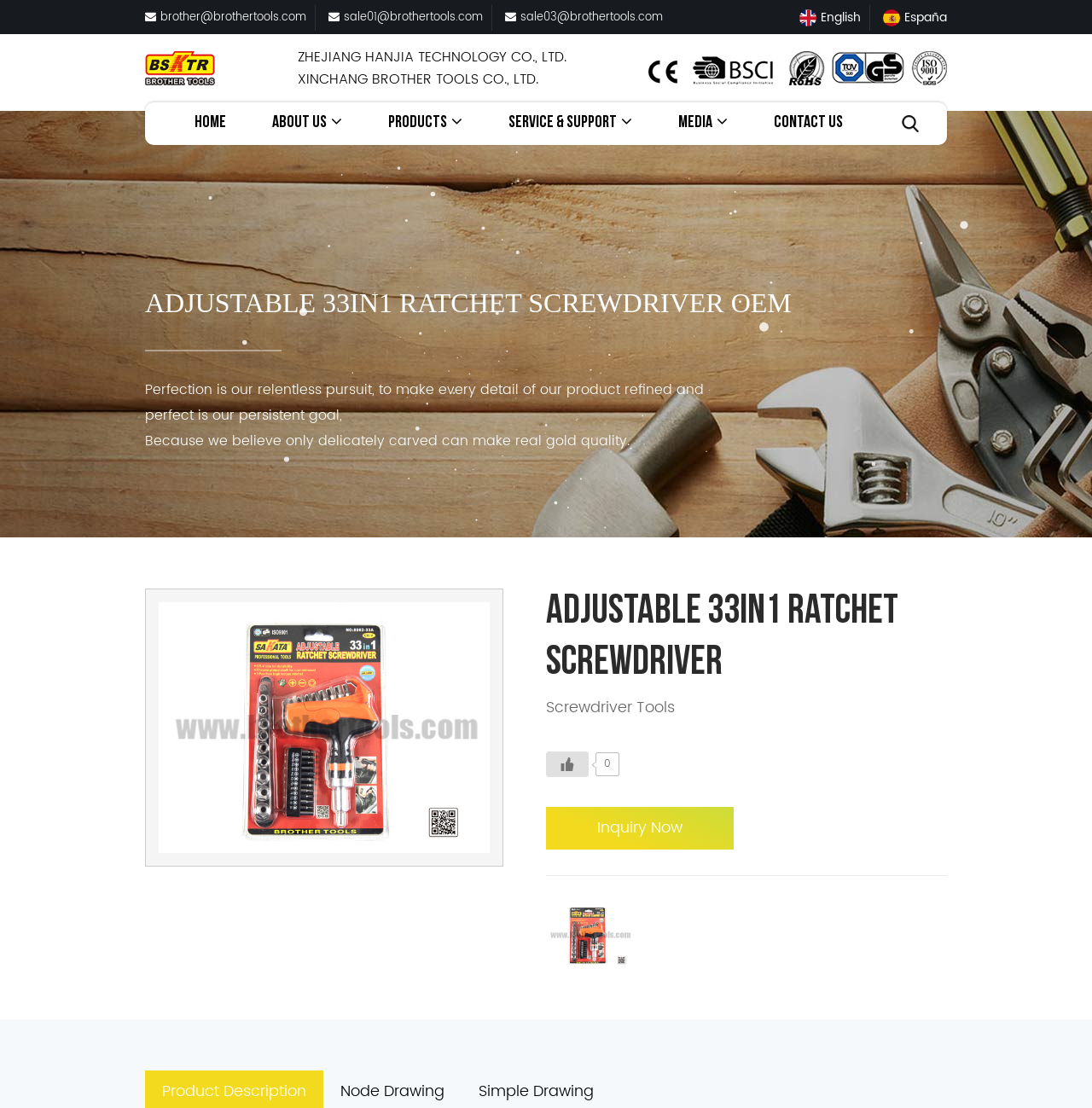Locate the bounding box coordinates of the UI element described by: "service & Support". The bounding box coordinates should consist of four float numbers between 0 and 1, i.e., [left, top, right, bottom].

[0.466, 0.092, 0.579, 0.131]